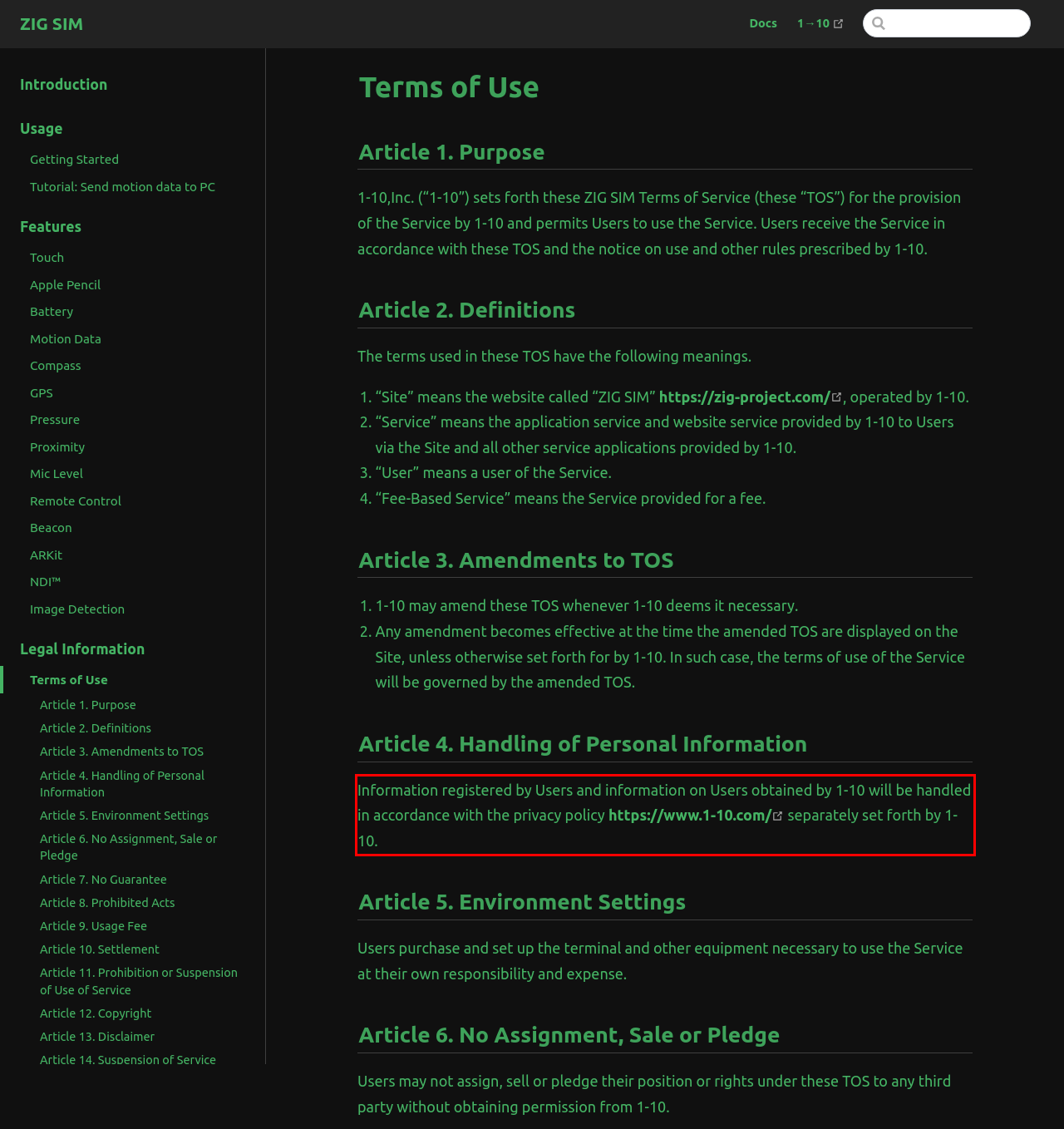Given a webpage screenshot with a red bounding box, perform OCR to read and deliver the text enclosed by the red bounding box.

Information registered by Users and information on Users obtained by 1-10 will be handled in accordance with the privacy policy https://www.1-10.com/ separately set forth by 1-10.